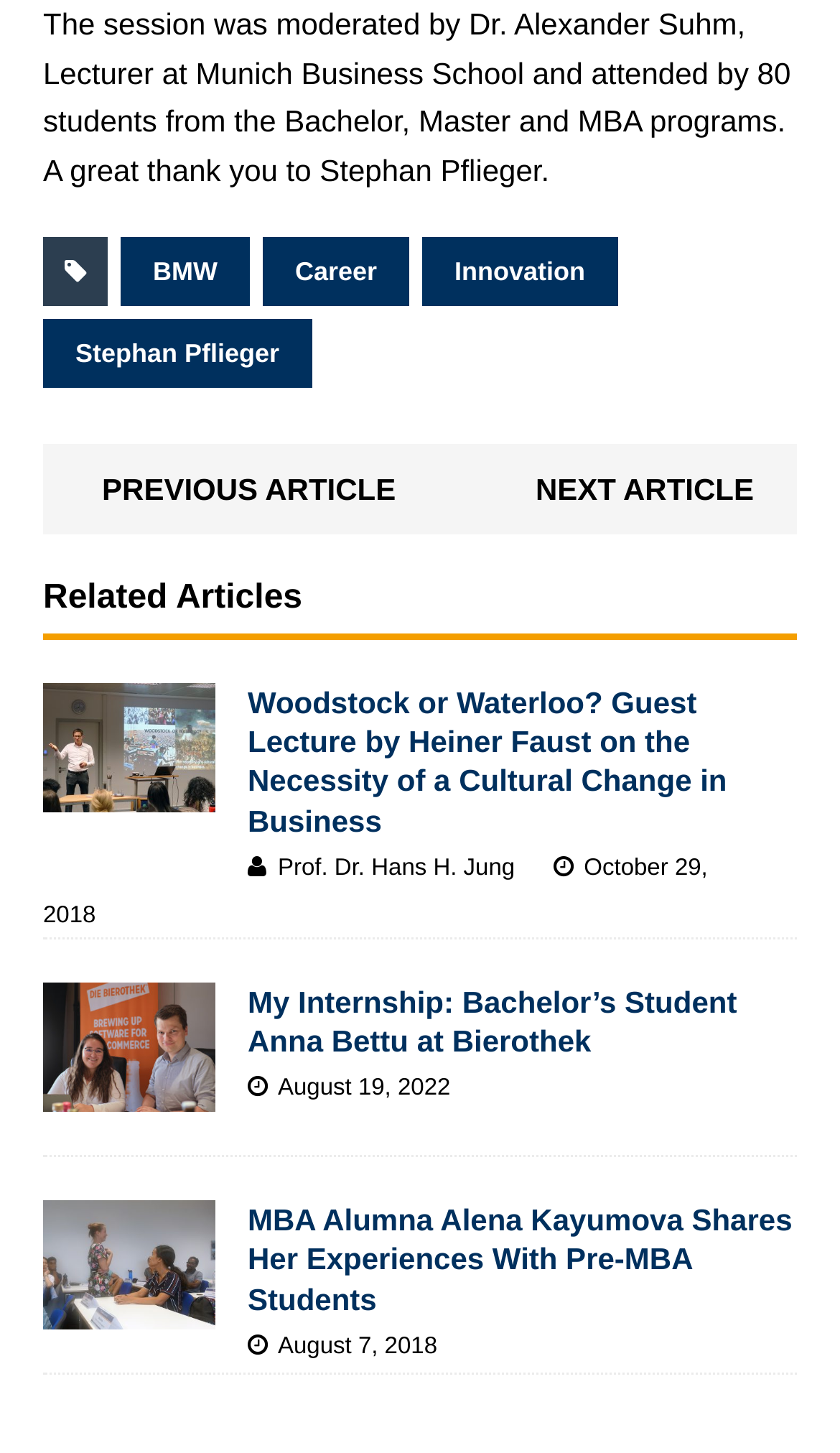Please specify the bounding box coordinates of the element that should be clicked to execute the given instruction: 'Read about Author guidelines'. Ensure the coordinates are four float numbers between 0 and 1, expressed as [left, top, right, bottom].

None